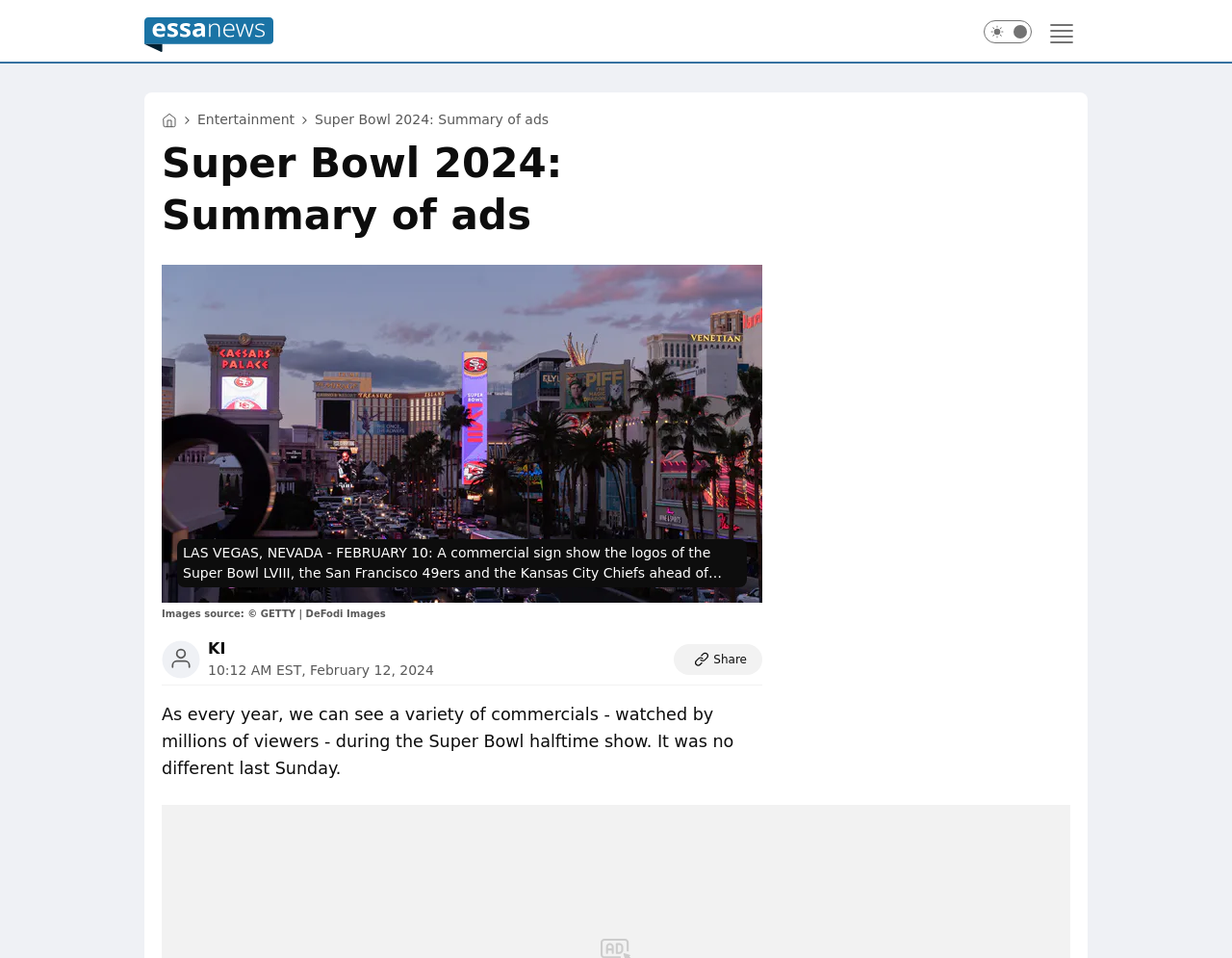What is the event being discussed?
Please utilize the information in the image to give a detailed response to the question.

Based on the webpage content, specifically the heading 'Super Bowl 2024: Summary of ads' and the image description 'LAS VEGAS, NEVADA - FEBRUARY 10: A commercial sign show the logos of the Super Bowl LVIII, the San Francisco 49ers and the Kansas City Chiefs ahead of Super Bowl LVIII on February 10, 2024 in Las Vegas, Nevada.', it is clear that the event being discussed is the Super Bowl.